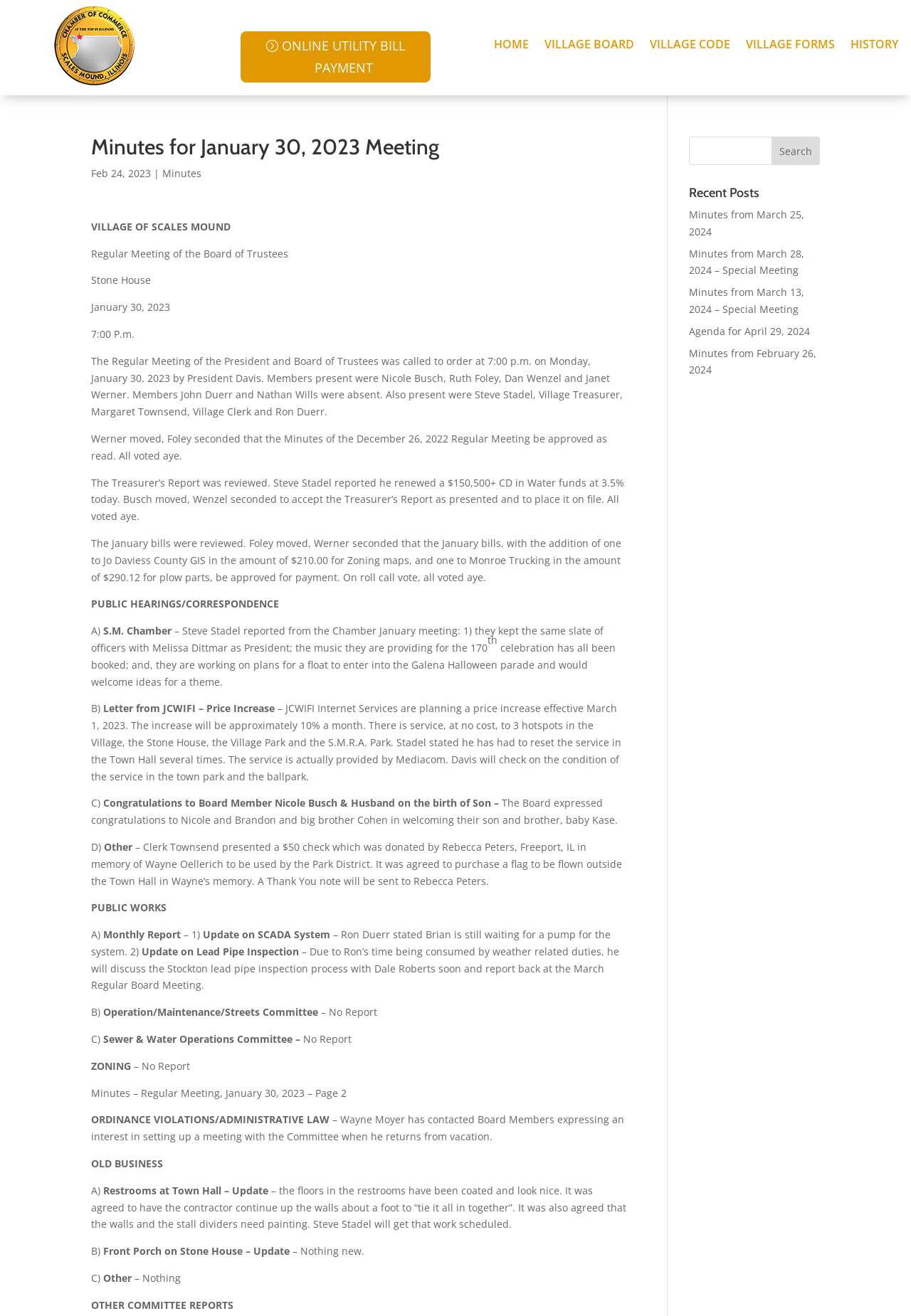Show the bounding box coordinates of the element that should be clicked to complete the task: "View minutes from March 25, 2024".

[0.756, 0.158, 0.883, 0.181]